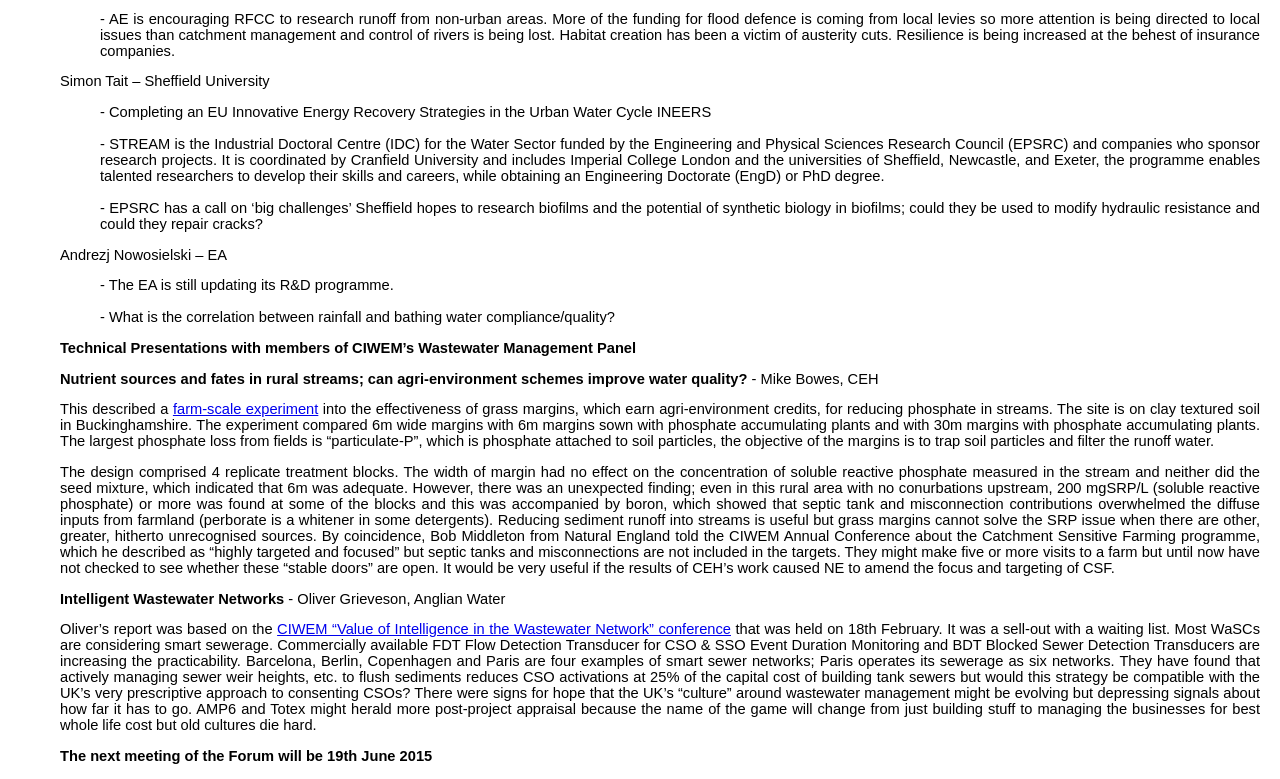Provide a short, one-word or phrase answer to the question below:
When is the next meeting of the Forum?

19th June 2015